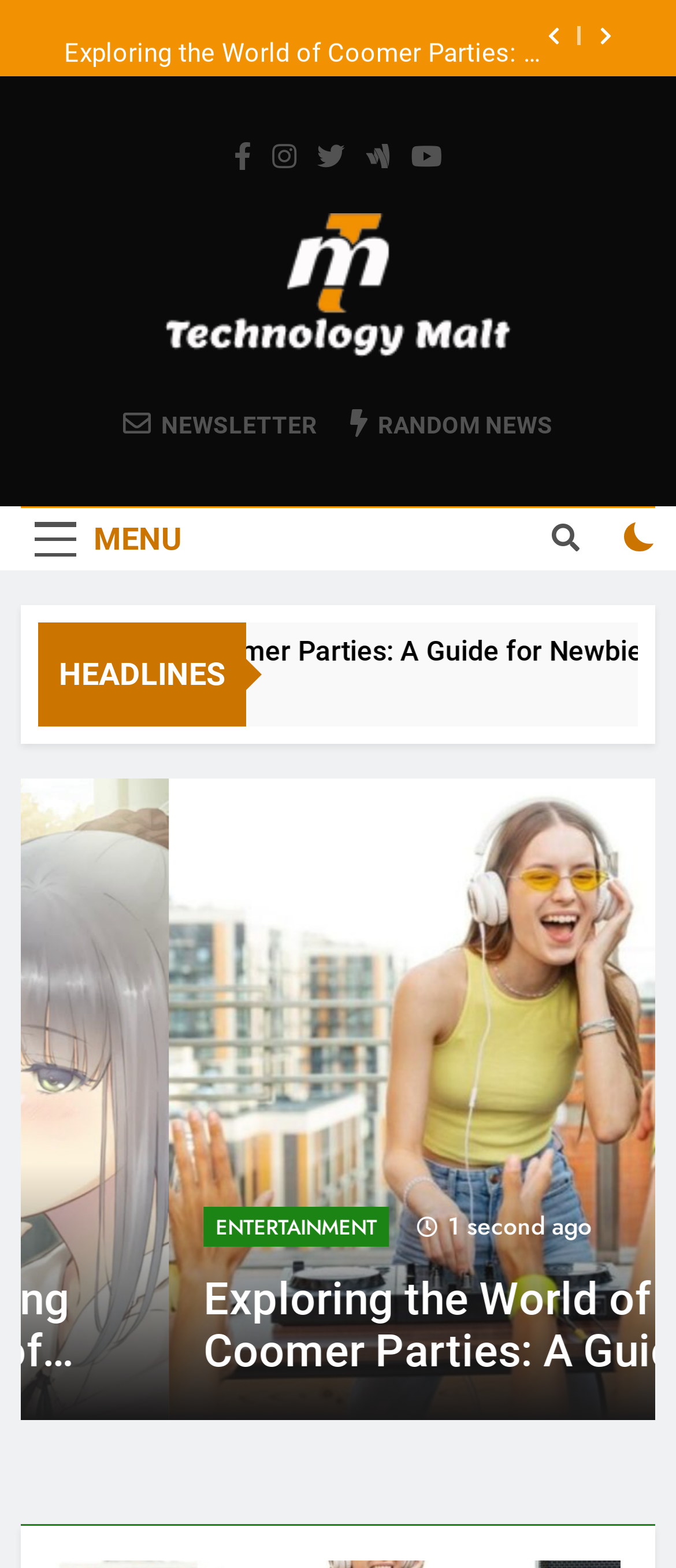Highlight the bounding box coordinates of the element you need to click to perform the following instruction: "Read the NEWSLETTER."

[0.182, 0.26, 0.469, 0.281]